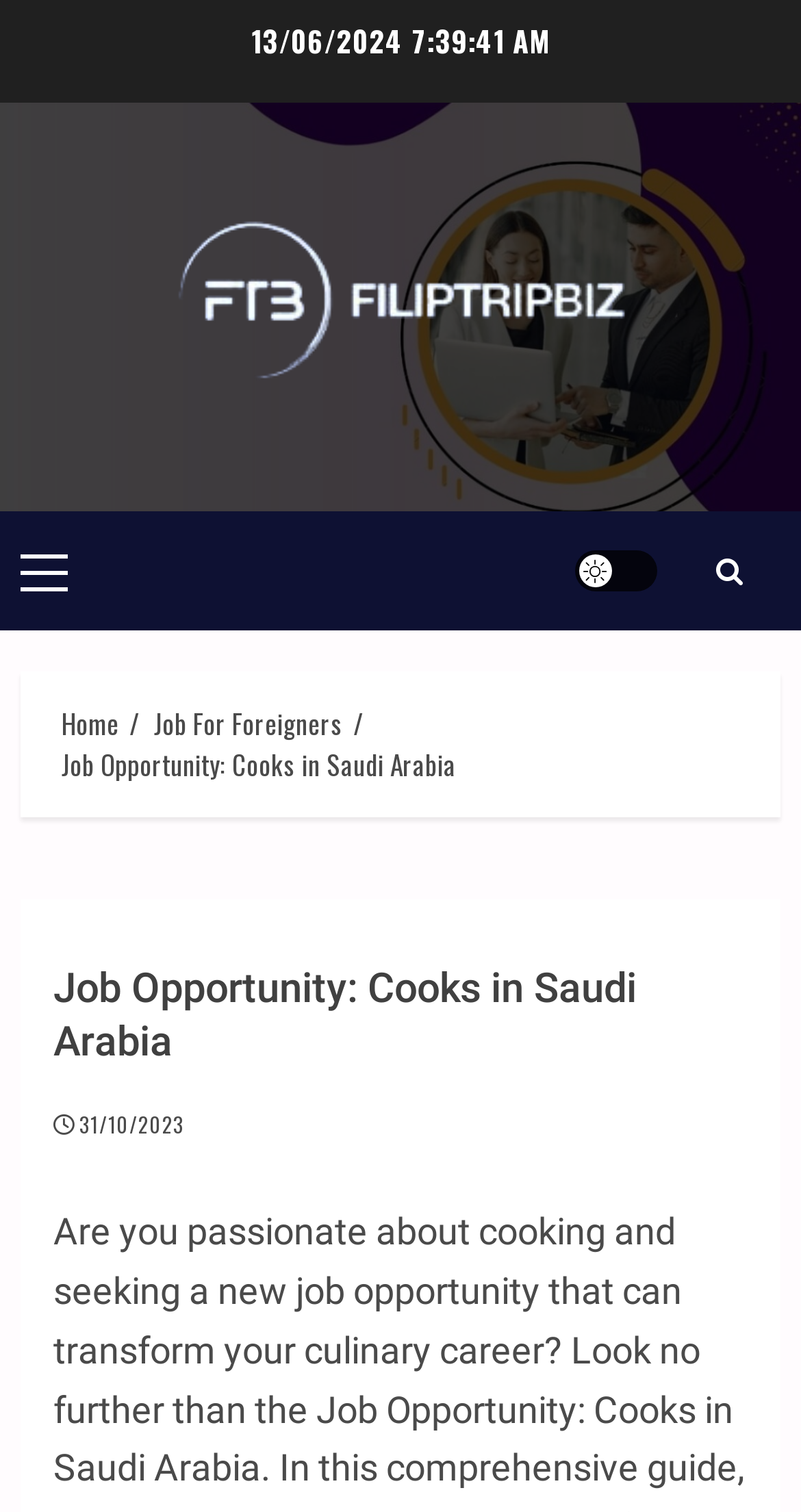Determine the bounding box coordinates for the area that should be clicked to carry out the following instruction: "Open the Primary Menu".

[0.026, 0.365, 0.085, 0.389]